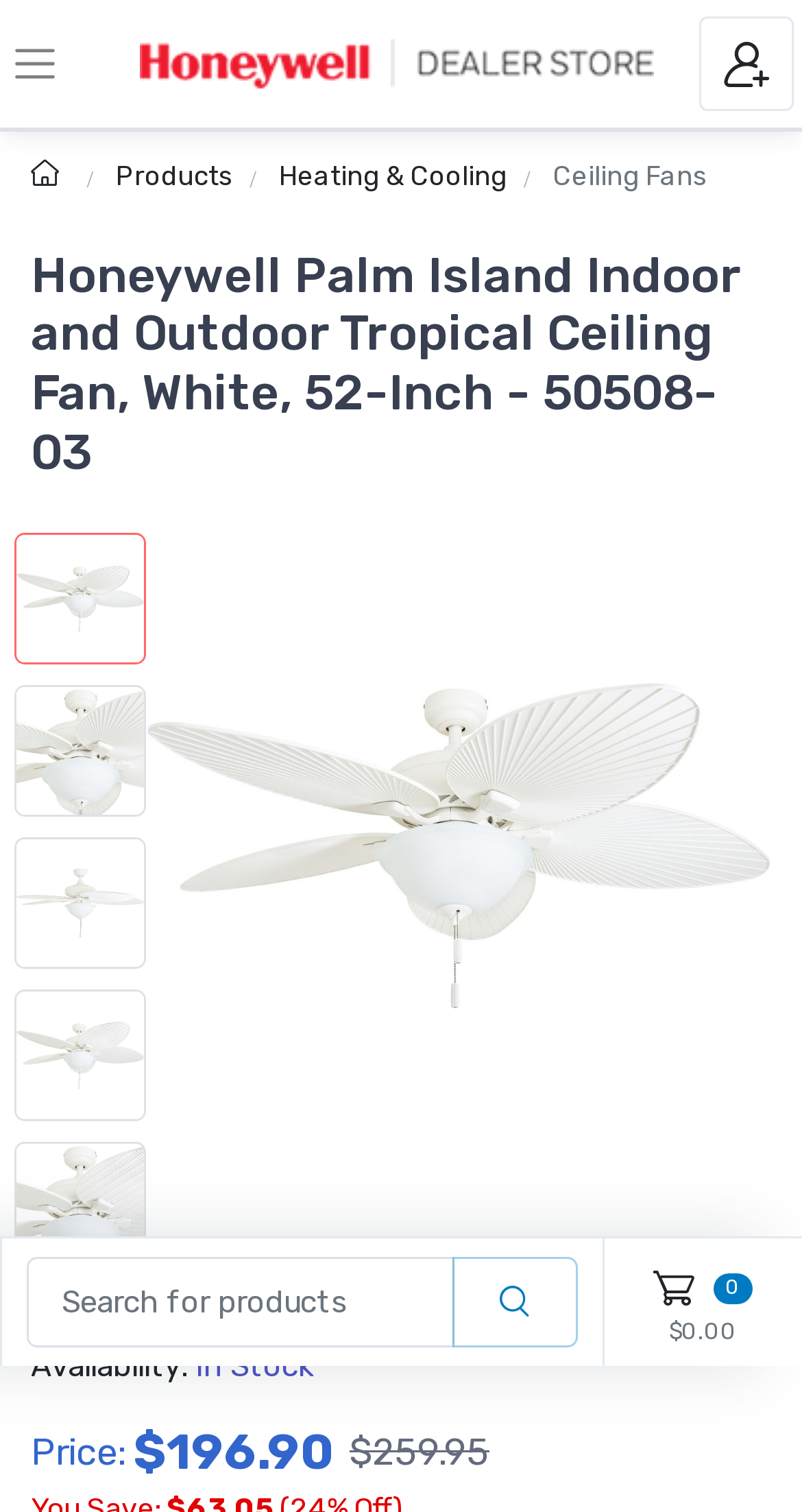Please specify the bounding box coordinates in the format (top-left x, top-left y, bottom-right x, bottom-right y), with values ranging from 0 to 1. Identify the bounding box for the UI component described as follows: aria-label="toggle category menu"

[0.01, 0.024, 0.077, 0.06]